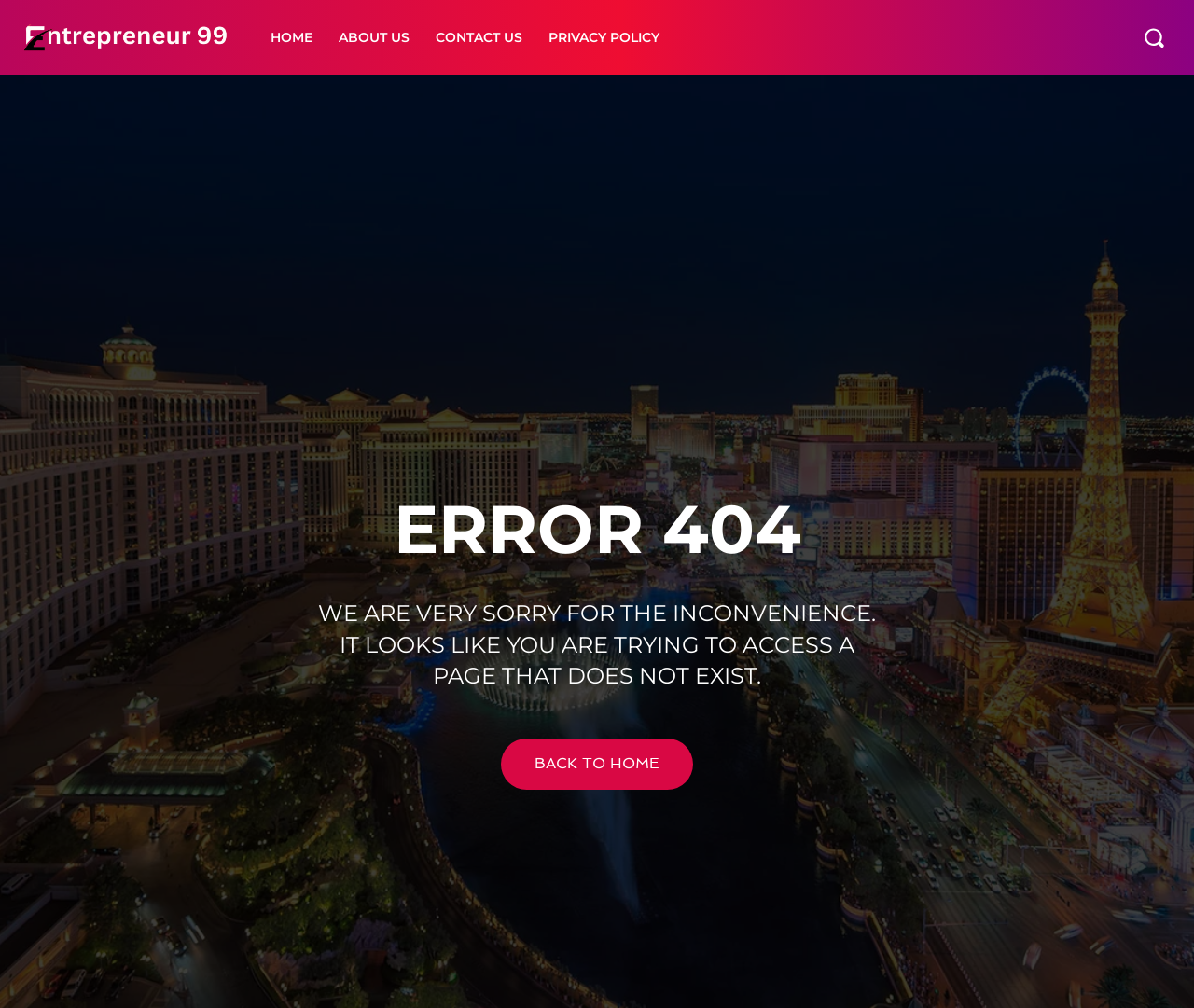Answer the question using only one word or a concise phrase: What is the error code displayed?

404